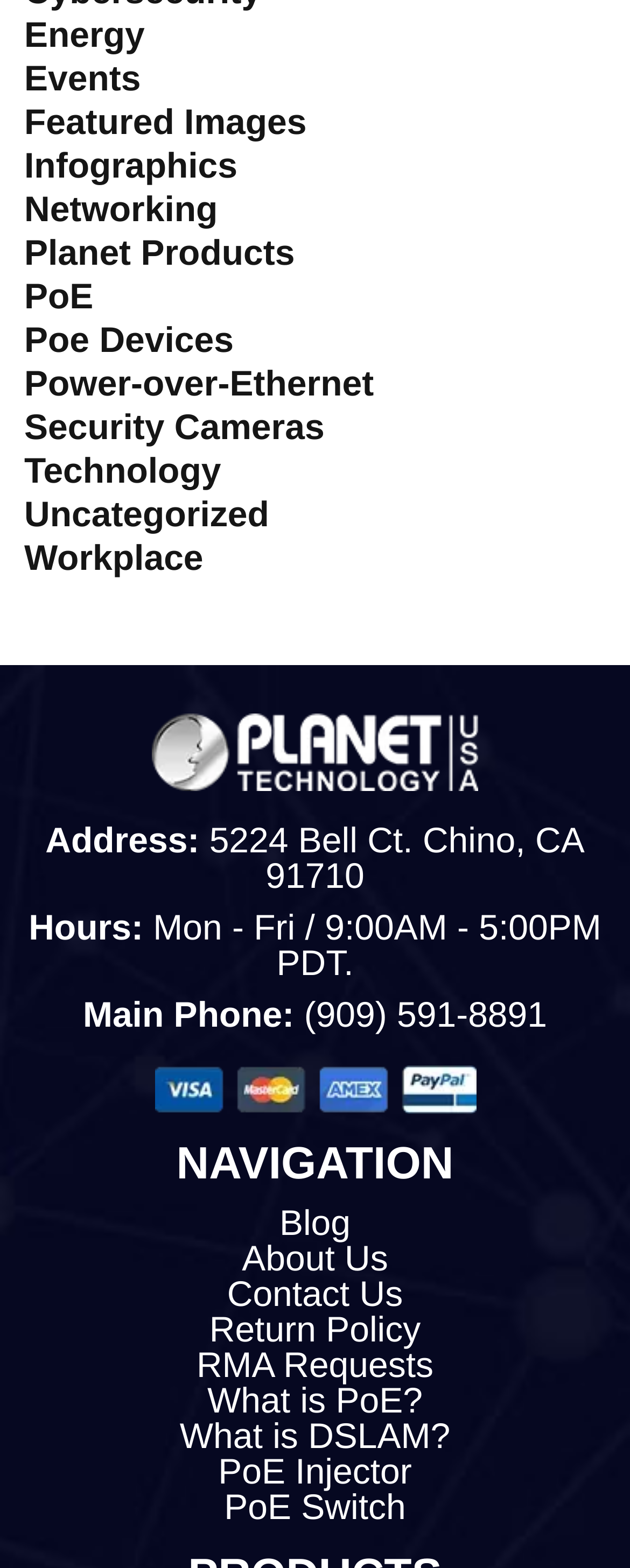Analyze the image and answer the question with as much detail as possible: 
What is the name of the technology company?

I found the name of the company by looking at the image element with the text 'Planet Technology'. This image is prominently displayed on the webpage, suggesting that it is the logo or branding of the company.